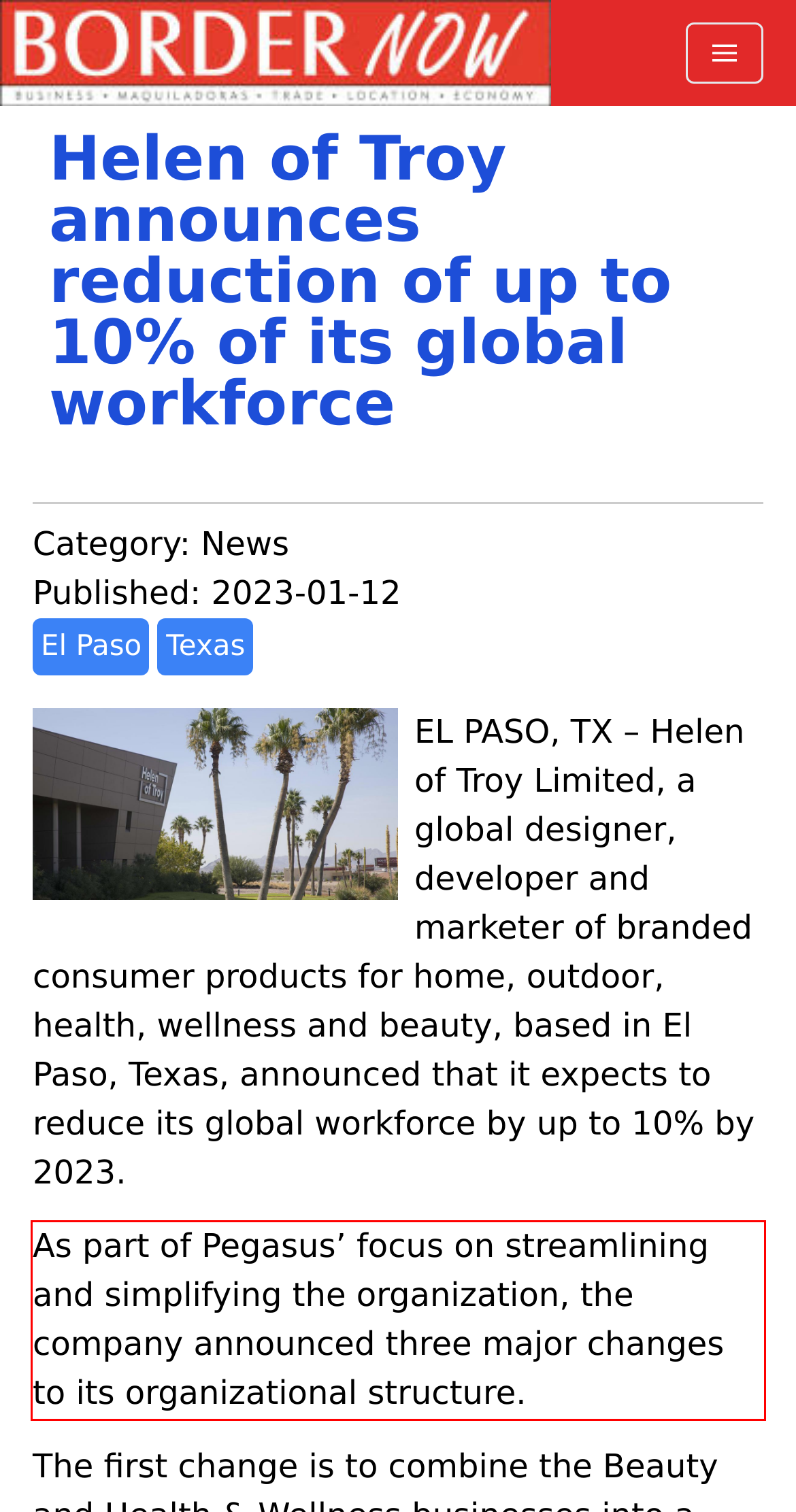Look at the webpage screenshot and recognize the text inside the red bounding box.

As part of Pegasus’ focus on streamlining and simplifying the organization, the company announced three major changes to its organizational structure.